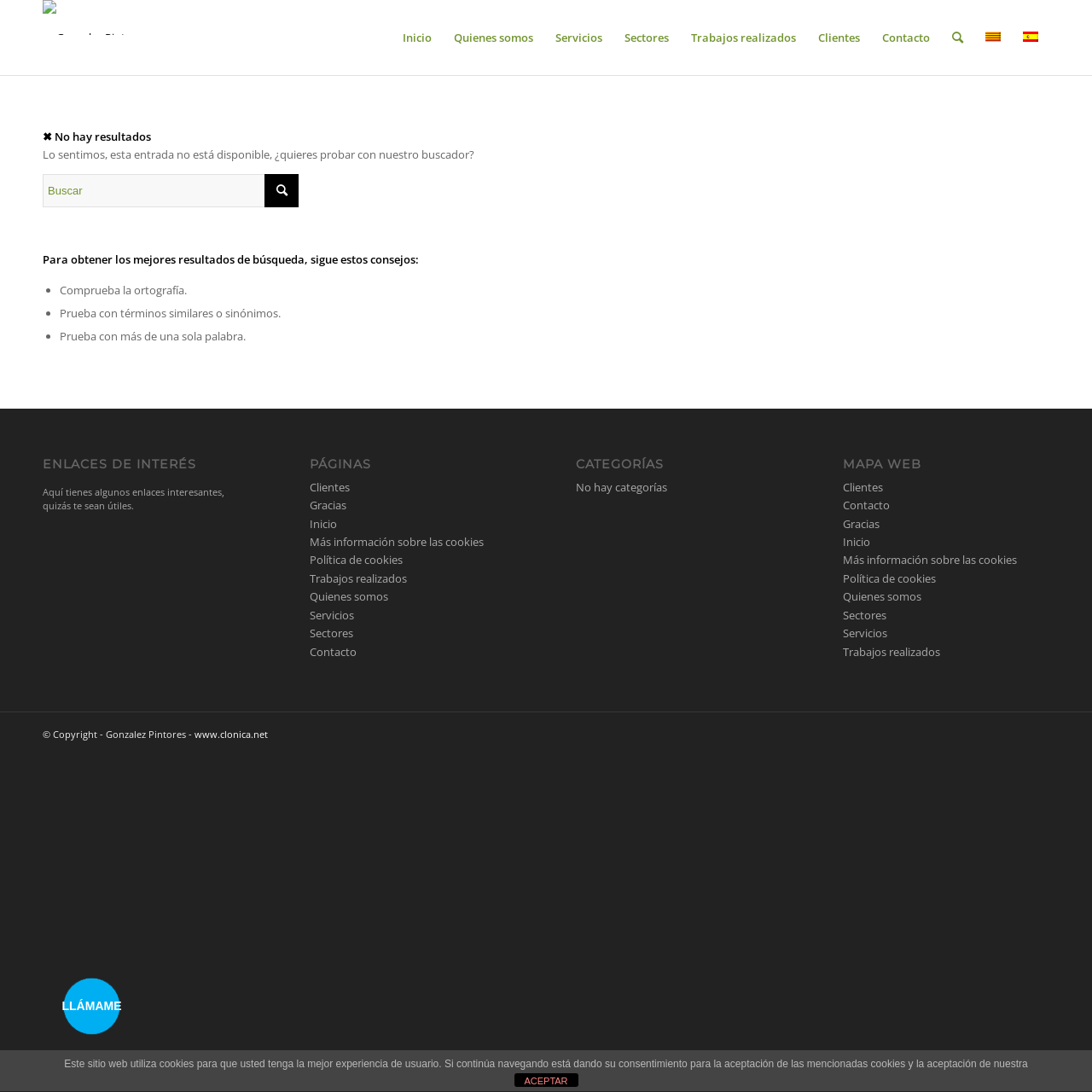What is the purpose of the search bar?
Using the details from the image, give an elaborate explanation to answer the question.

The search bar is located below the navigation menu, and it has a placeholder text 'Buscar'. This suggests that the purpose of the search bar is to allow users to search for specific content within the website.